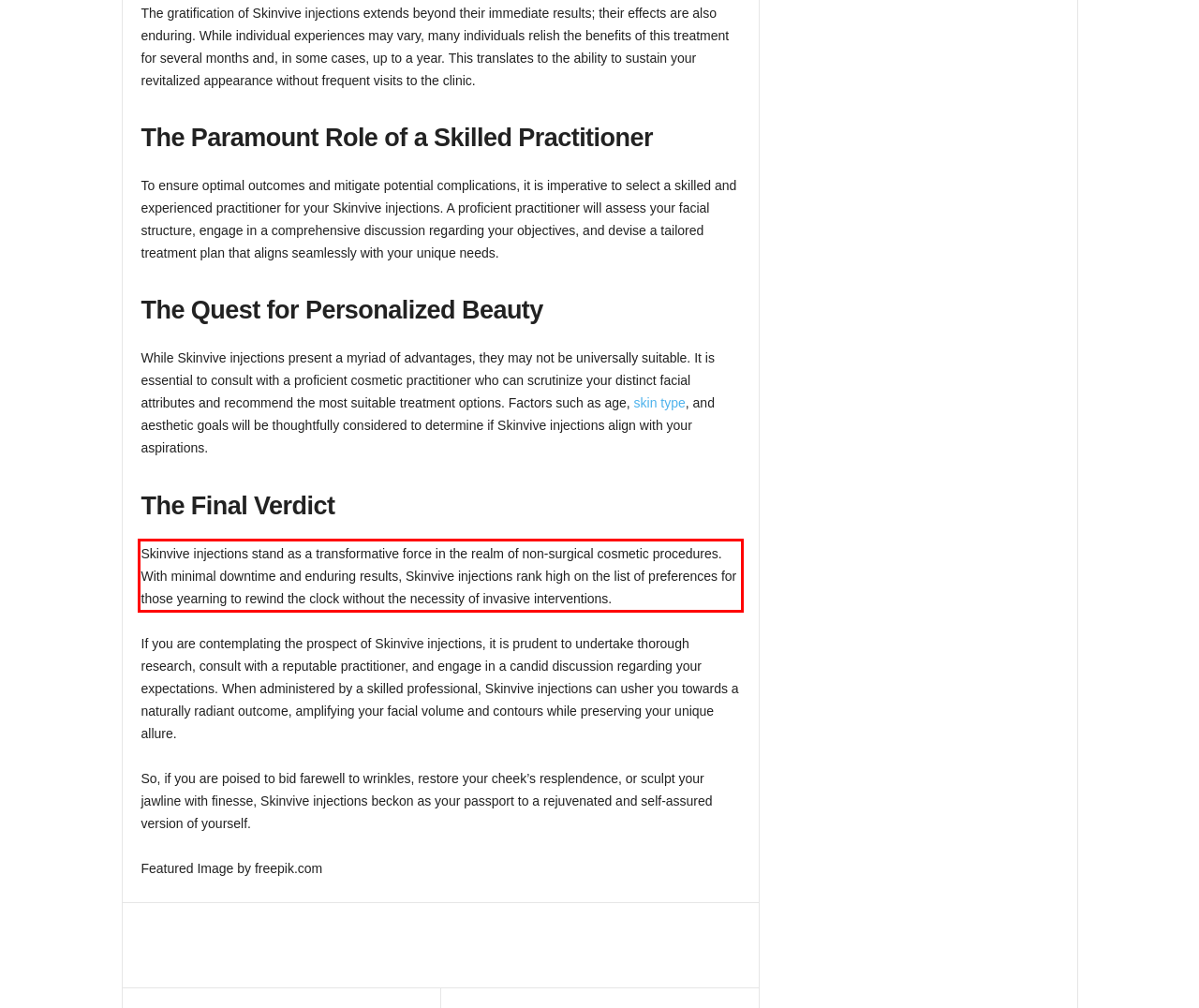Observe the screenshot of the webpage that includes a red rectangle bounding box. Conduct OCR on the content inside this red bounding box and generate the text.

Skinvive injections stand as a transformative force in the realm of non-surgical cosmetic procedures. With minimal downtime and enduring results, Skinvive injections rank high on the list of preferences for those yearning to rewind the clock without the necessity of invasive interventions.